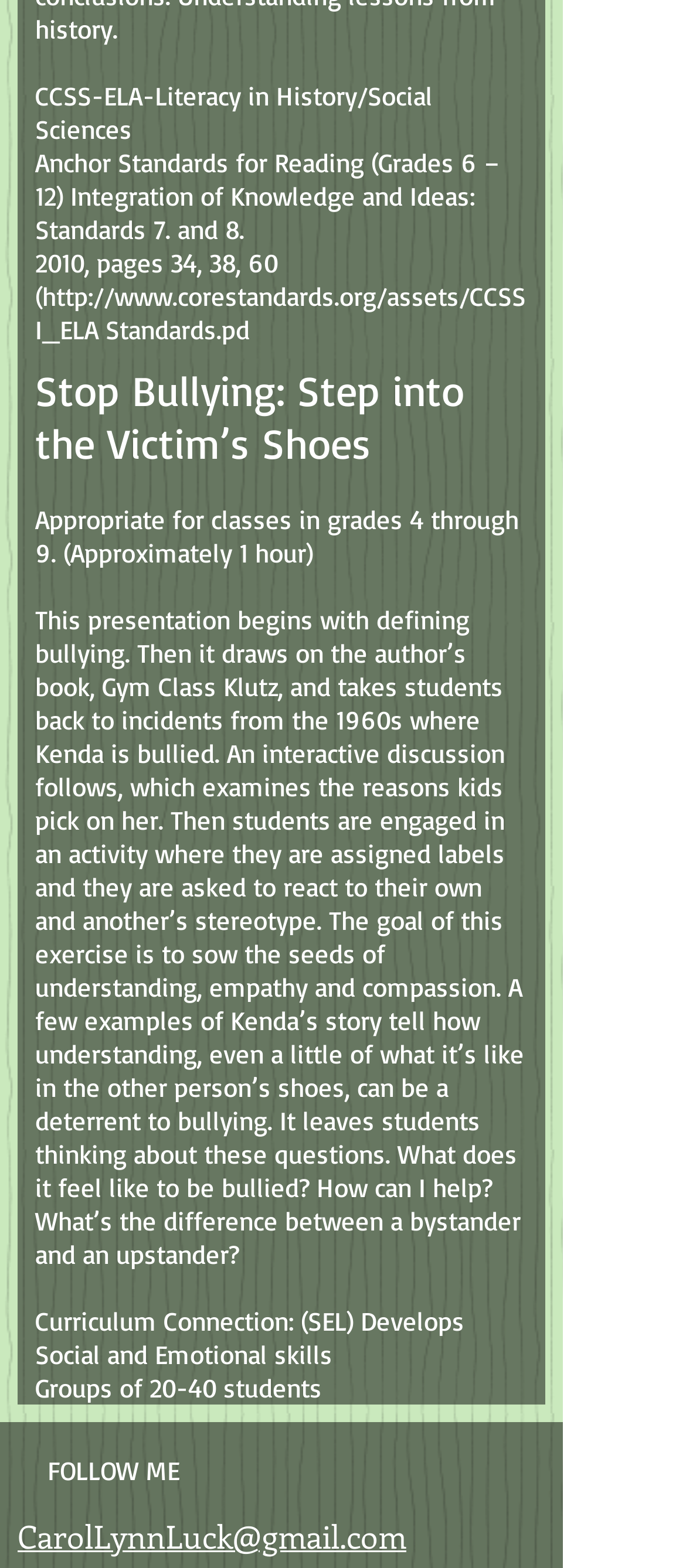What is the name of the book mentioned in the presentation?
Look at the image and respond to the question as thoroughly as possible.

The name of the book mentioned in the presentation is 'Gym Class Klutz' as stated in the text 'Then it draws on the author’s book, Gym Class Klutz, and takes students back to incidents from the 1960s where Kenda is bullied.'